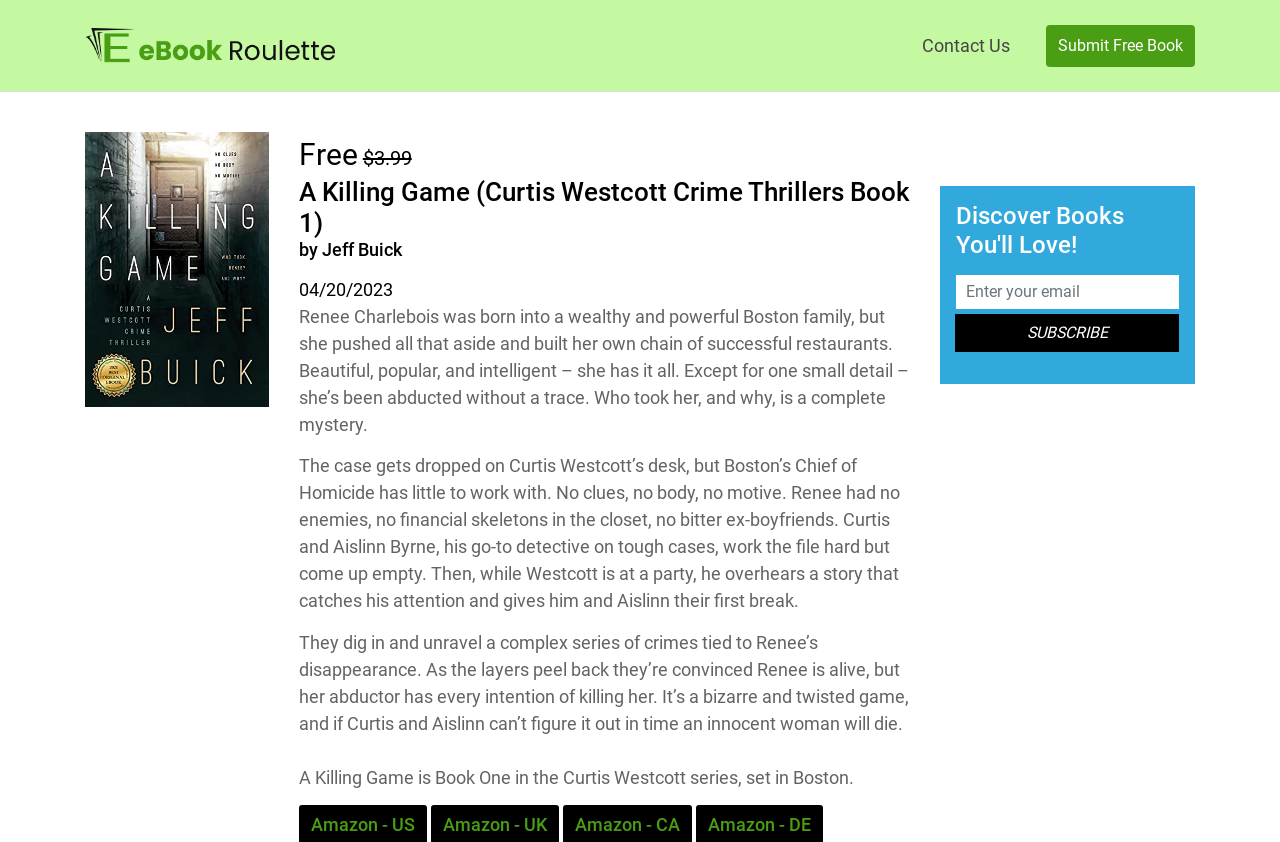Who is investigating Renee's disappearance?
Look at the image and provide a detailed response to the question.

Curtis Westcott, Boston's Chief of Homicide, is investigating Renee's disappearance, along with his go-to detective Aislinn Byrne.